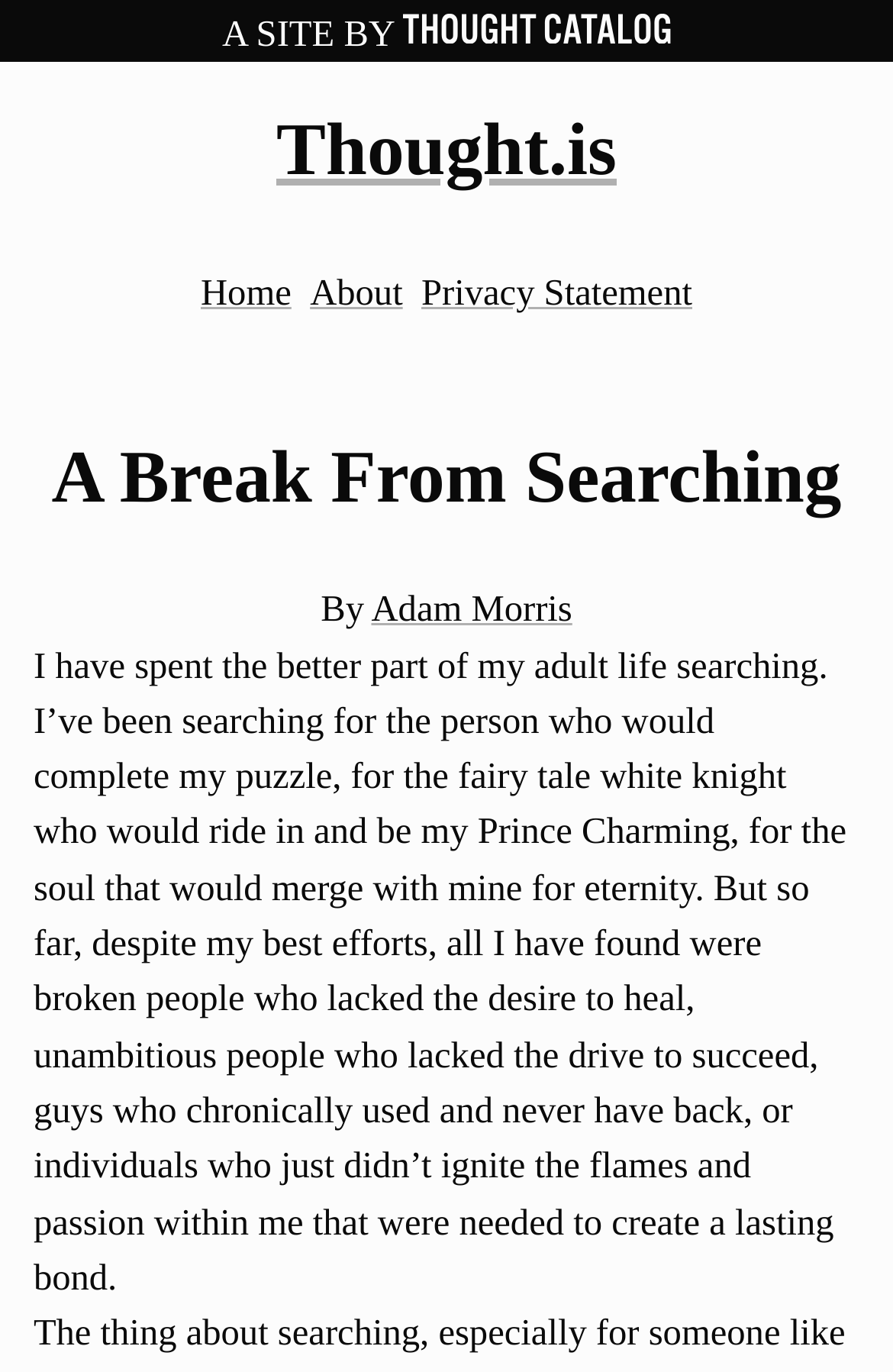Provide the bounding box coordinates of the UI element that matches the description: "Thought Catalog".

[0.452, 0.01, 0.751, 0.04]